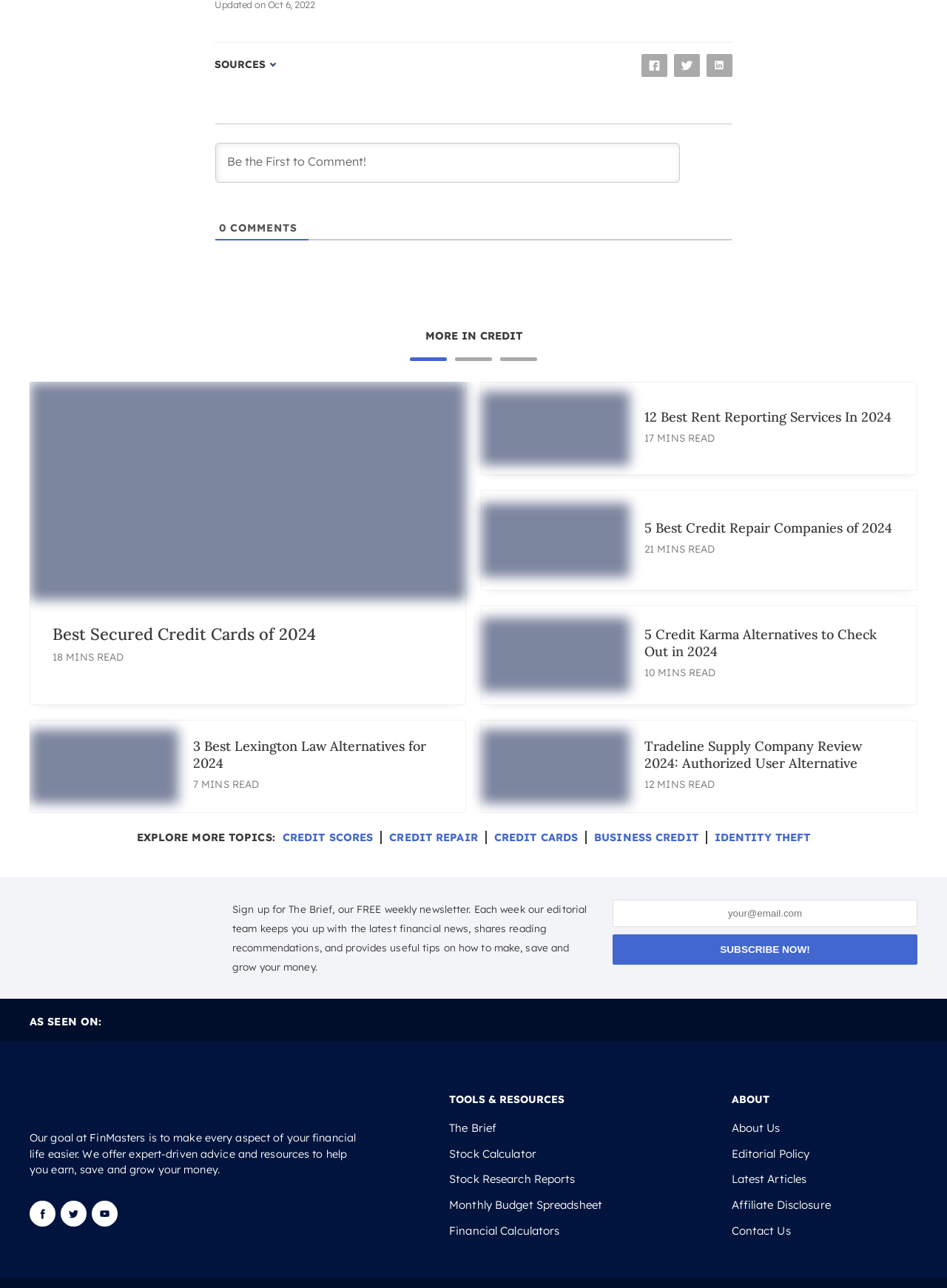What is the name of the newsletter that users can sign up for?
Look at the webpage screenshot and answer the question with a detailed explanation.

On the webpage, I found a section that says 'Sign up for The Brief, our FREE weekly newsletter.' This indicates that the name of the newsletter is 'The Brief'.